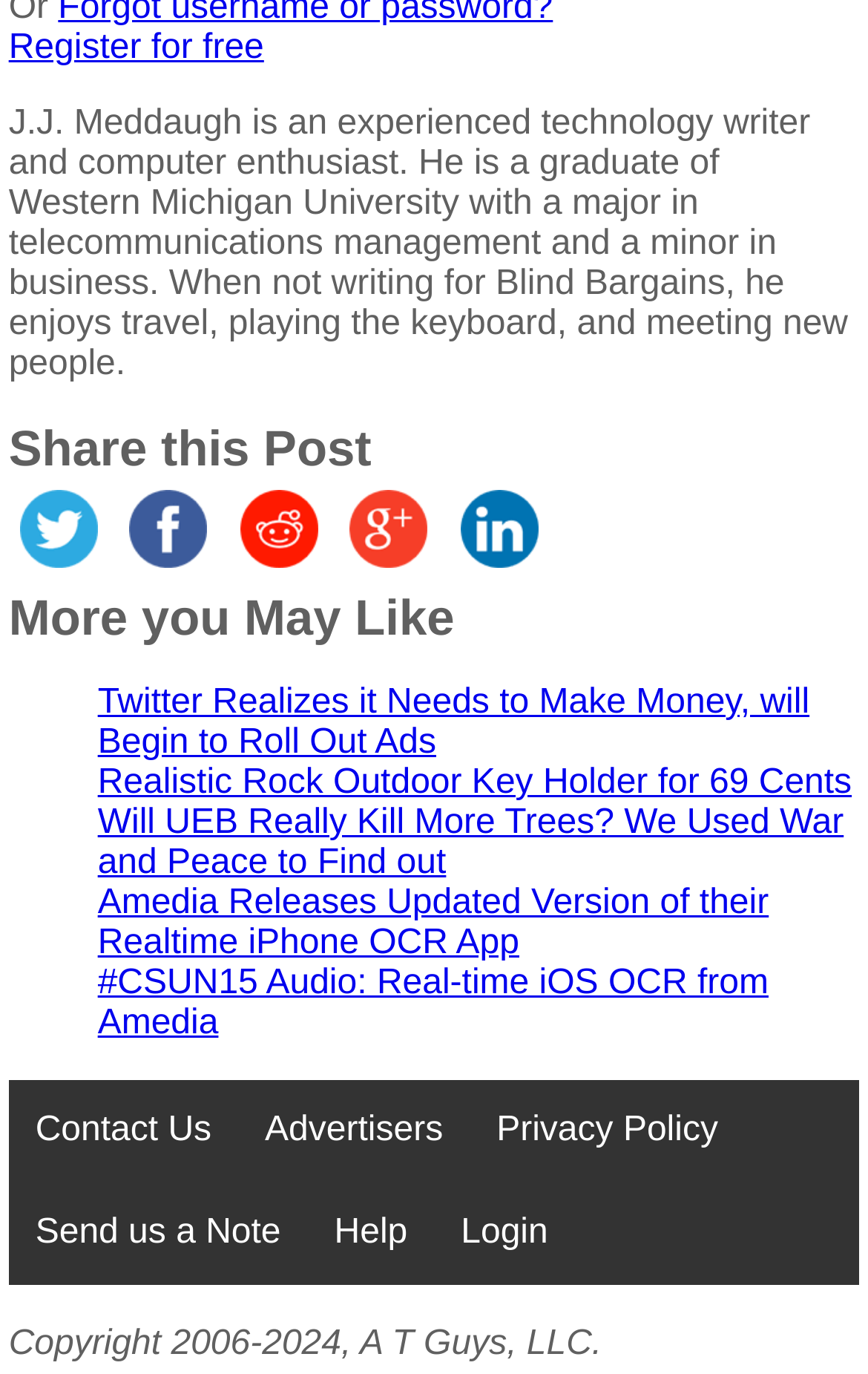Determine the bounding box of the UI component based on this description: "Share on Reddit". The bounding box coordinates should be four float values between 0 and 1, i.e., [left, top, right, bottom].

None